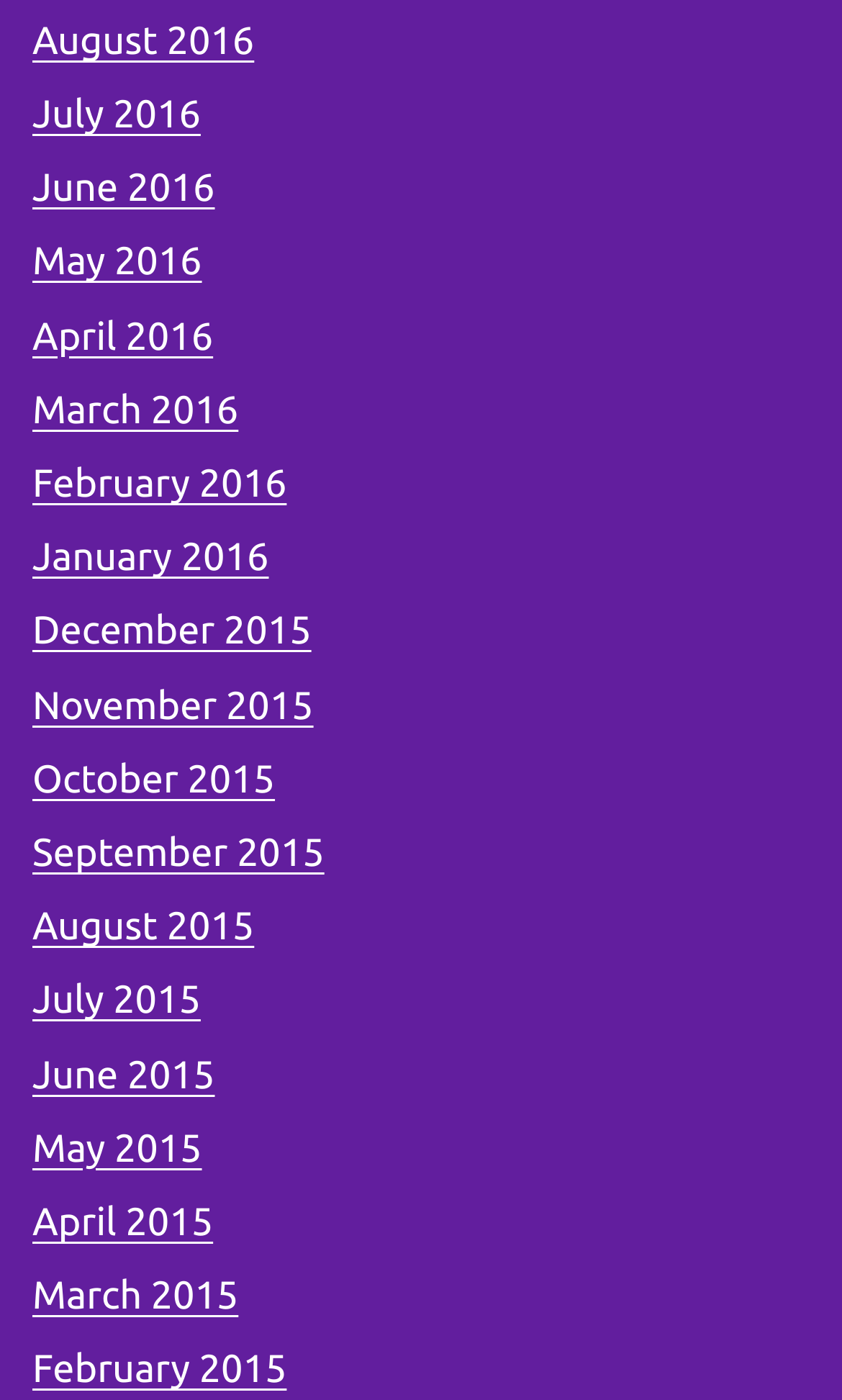Can you find the bounding box coordinates for the element to click on to achieve the instruction: "view November 2015"?

[0.038, 0.488, 0.372, 0.519]